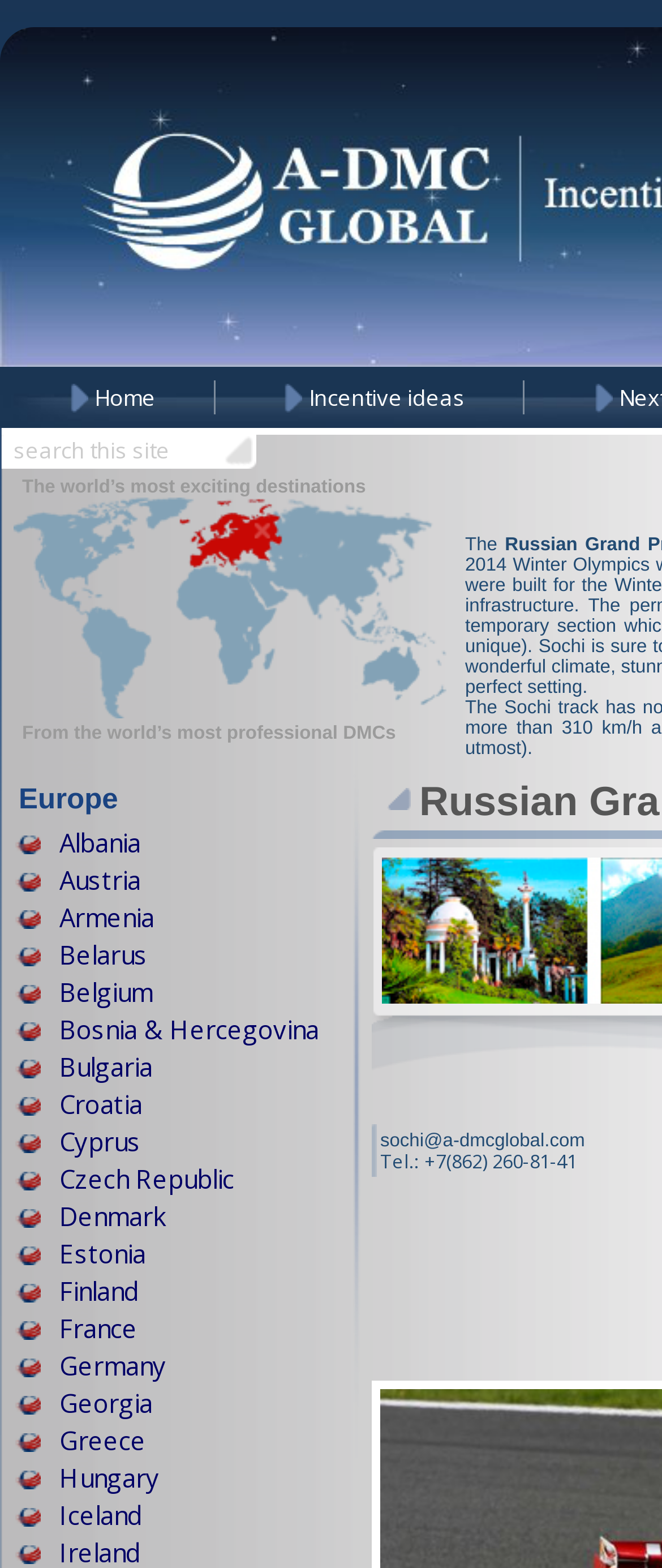What is the phone number provided?
Answer the question in as much detail as possible.

I found the phone number in the LayoutTableCell element with the text '+7(862) 260-81-41'.